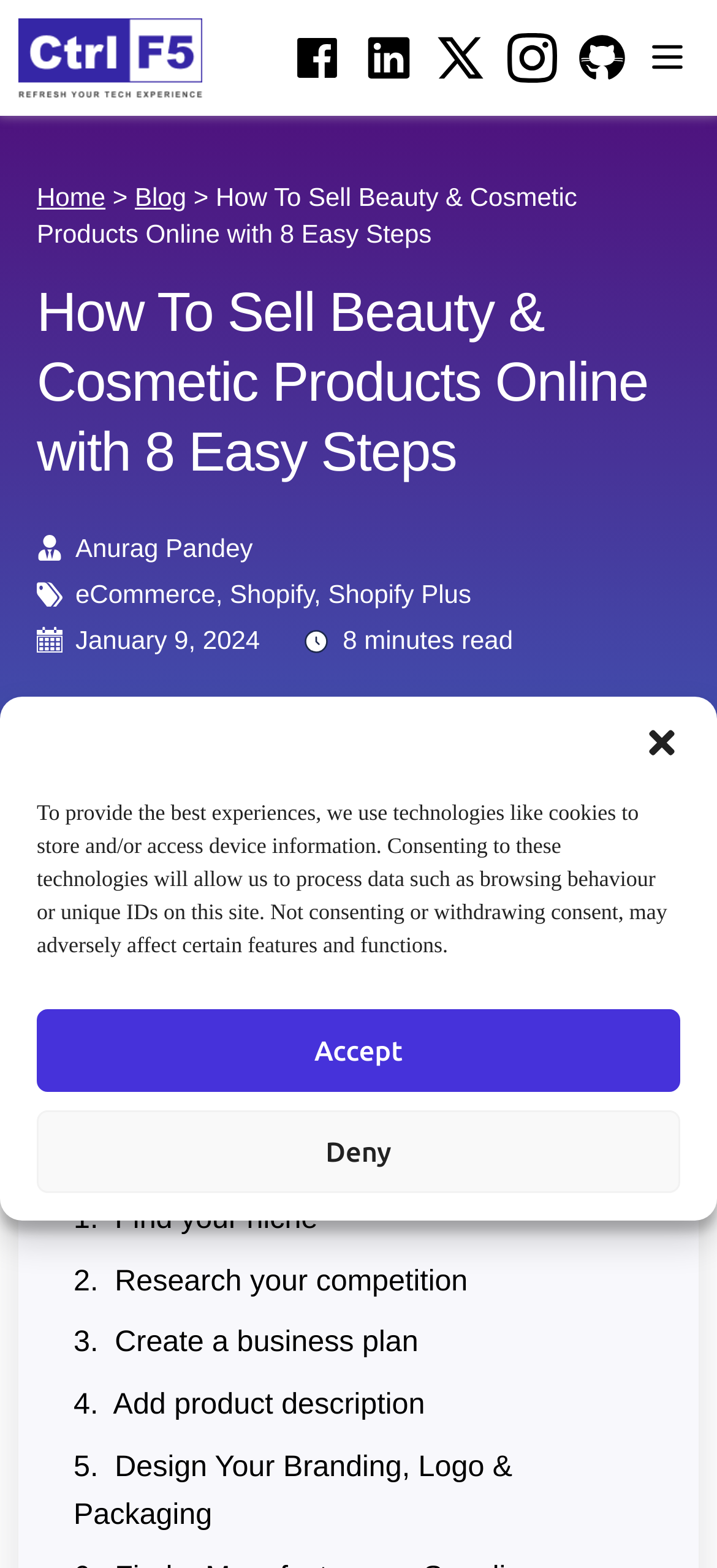Who is the author of the article?
Answer the question with as much detail as you can, using the image as a reference.

I found the author's name by looking at the link 'Anurag Pandey' which is located below the heading 'How To Sell Beauty & Cosmetic Products Online with 8 Easy Steps'. This link is likely to be the author's name as it is placed in a prominent position and is a clickable link.